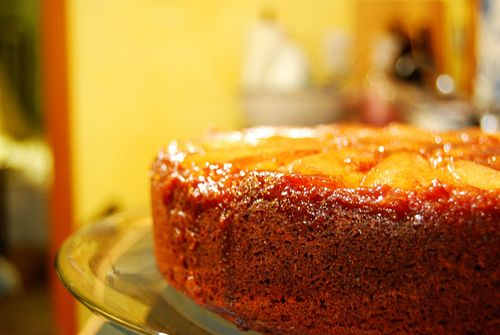Generate an elaborate caption for the image.

A beautifully baked Ginger Pear Upside-Down Cake is displayed prominently on a glass cake stand, showcasing its luscious, caramelized top adorned with slices of pear. The rich, golden-brown crust glistens, hinting at the decadent flavors within. The soft focus background suggests a warm, inviting kitchen ambiance, where the cake is likely to be a centerpiece for gatherings or special occasions. This image captures the essence of homely baking, perfect for festive celebrations, and exemplifies a culinary delight that appeals to both the eyes and palate.